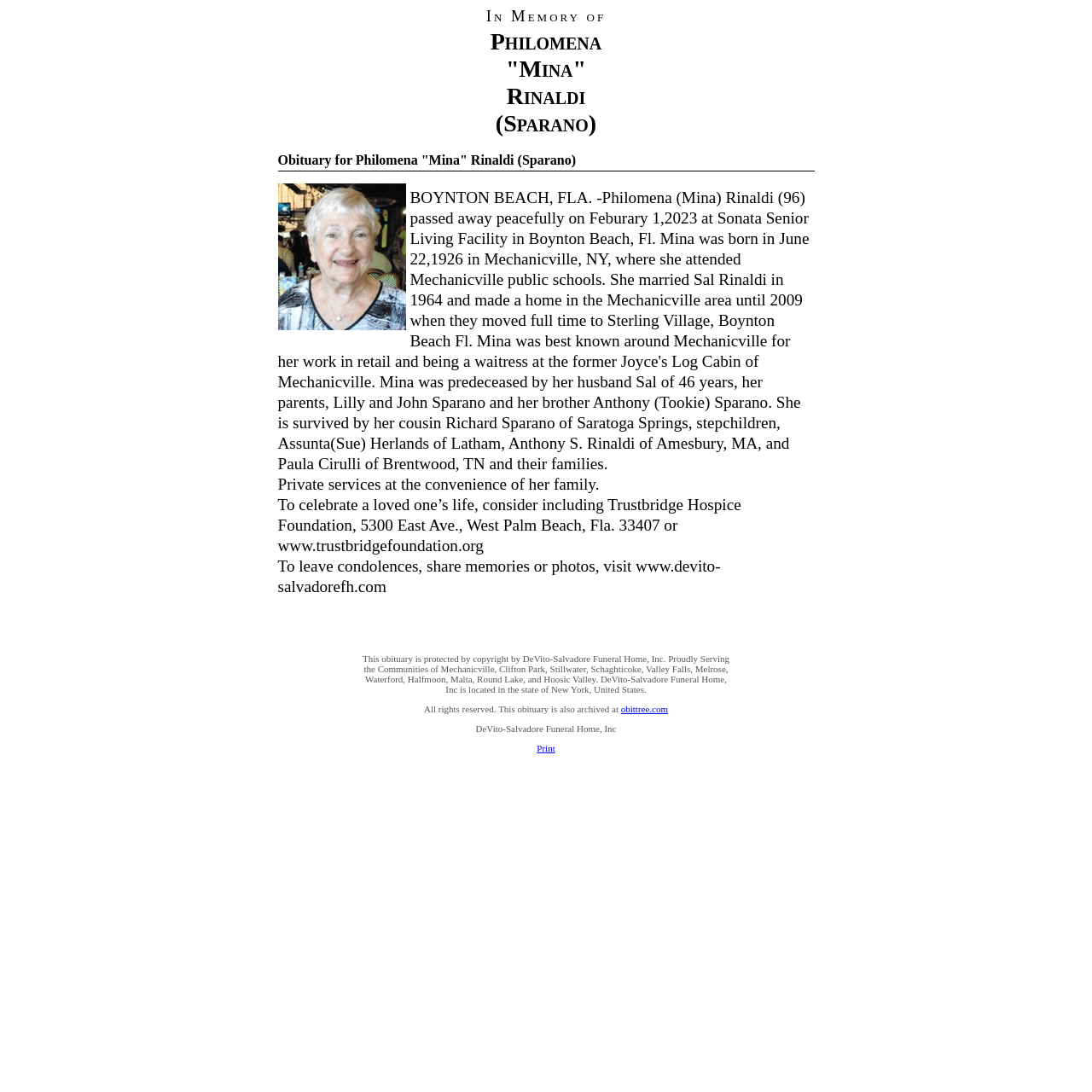Provide a single word or phrase answer to the question: 
Is the obituary protected by copyright?

Yes